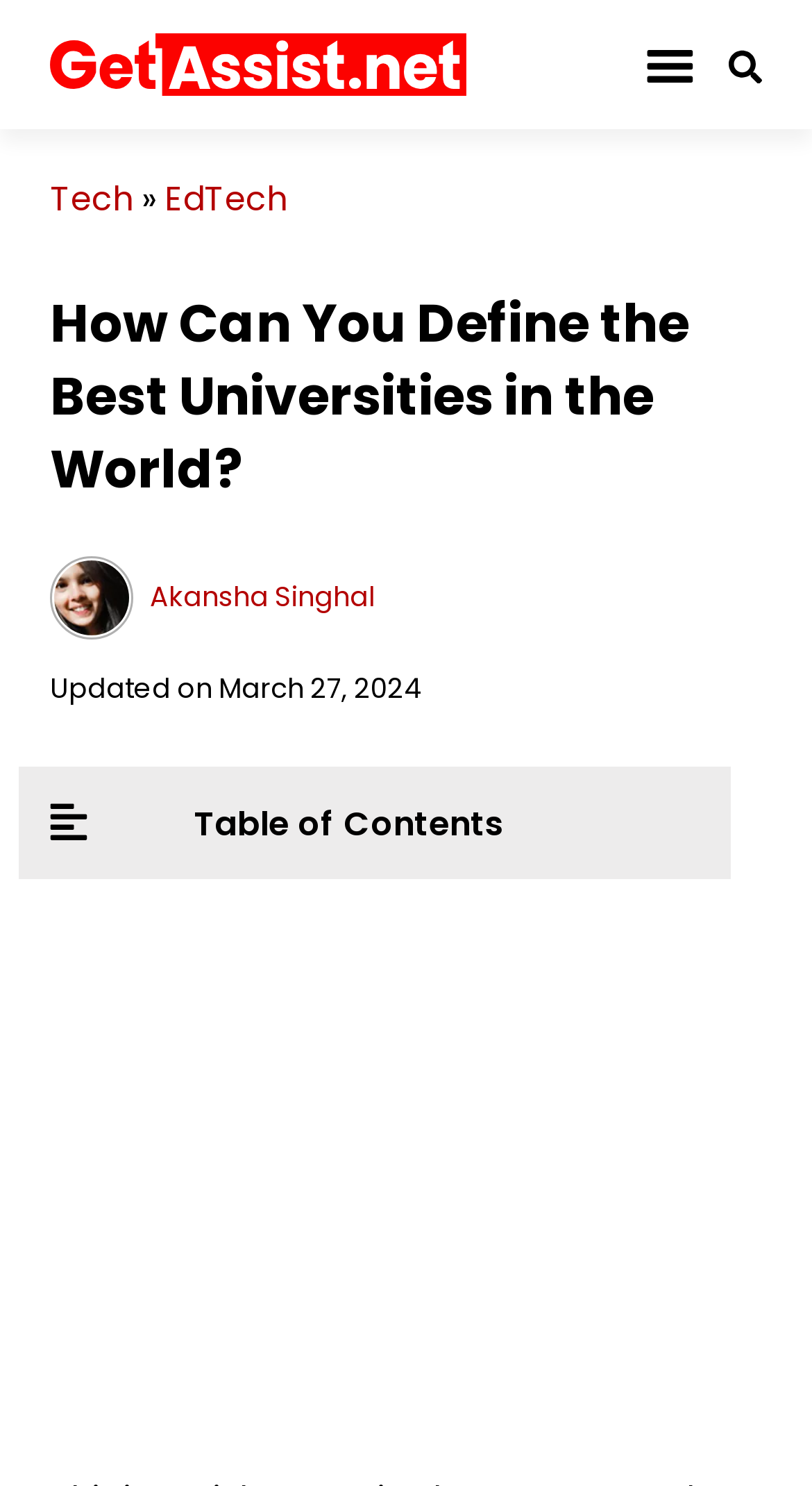Provide a one-word or one-phrase answer to the question:
What is the purpose of the toggle image?

Unknown